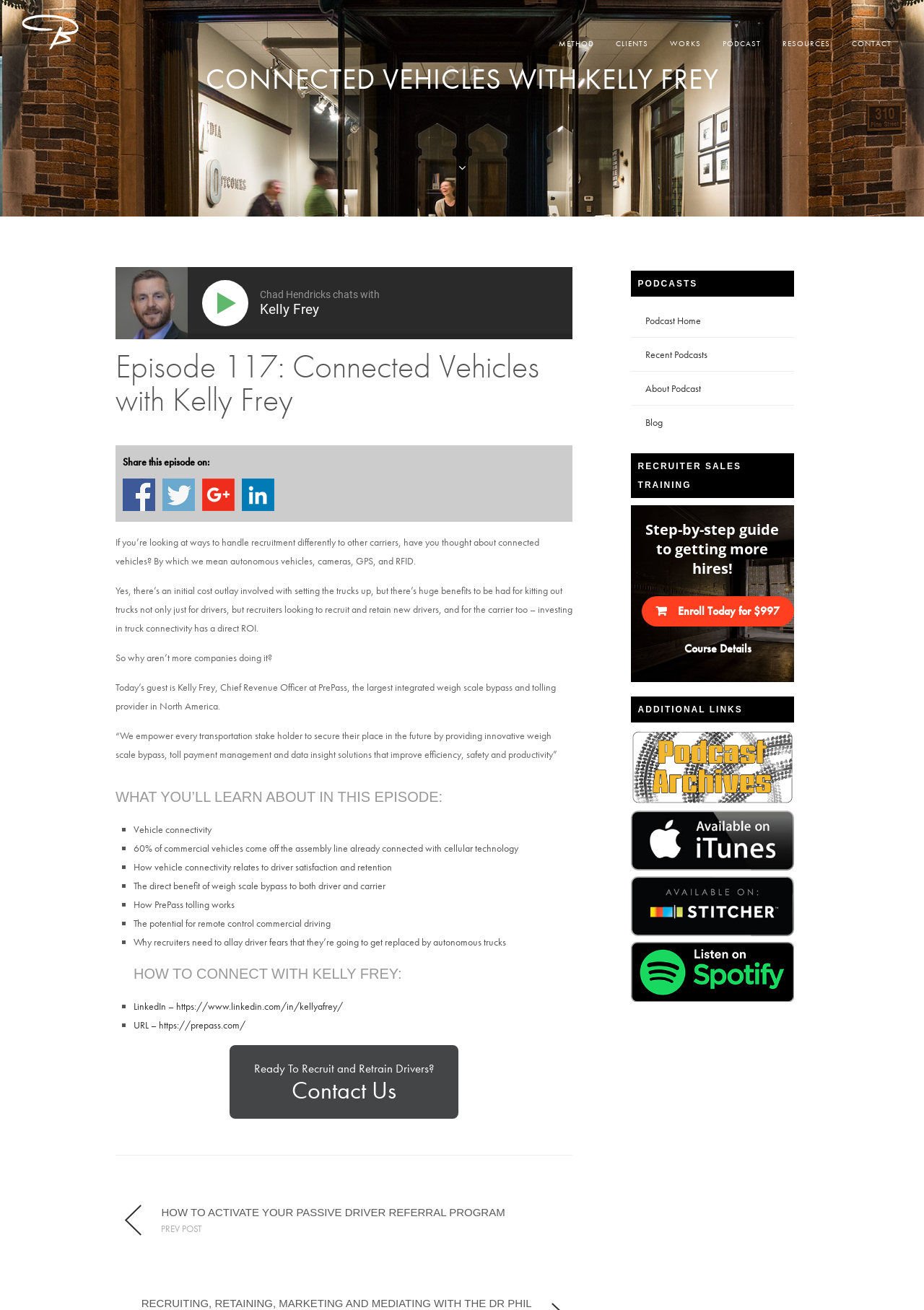Detail the features and information presented on the webpage.

This webpage is about a podcast episode titled "Connected Vehicles with Kelly Frey" from the "Brand Outcomes" podcast. At the top, there are six navigation links: "METHOD", "CLIENTS", "WORKS", "PODCAST", "RESOURCES", and "CONTACT". Below these links, there is a heading that displays the episode title.

The main content of the webpage is an article that summarizes the podcast episode. It starts with a brief introduction to the episode, followed by a paragraph of text that describes the topic of connected vehicles. There is a "Play" button located near the top of the article, allowing users to play the episode.

The article is divided into sections, including "WHAT YOU'LL LEARN ABOUT IN THIS EPISODE", which lists six bullet points summarizing the topics discussed in the episode. There is also a section titled "HOW TO CONNECT WITH KELLY FREY", which provides links to Kelly Frey's LinkedIn profile and the PrePass website.

At the bottom of the webpage, there are several links and sections, including "PODCASTS", "RECRUITER SALES TRAINING", and "ADDITIONAL LINKS". These sections provide links to related resources, such as podcast archives, course details, and social media platforms where the podcast is available.

Throughout the webpage, there are several images, including icons for social media platforms and a logo for the "Brand Outcomes" podcast. The layout is clean and organized, with clear headings and concise text.